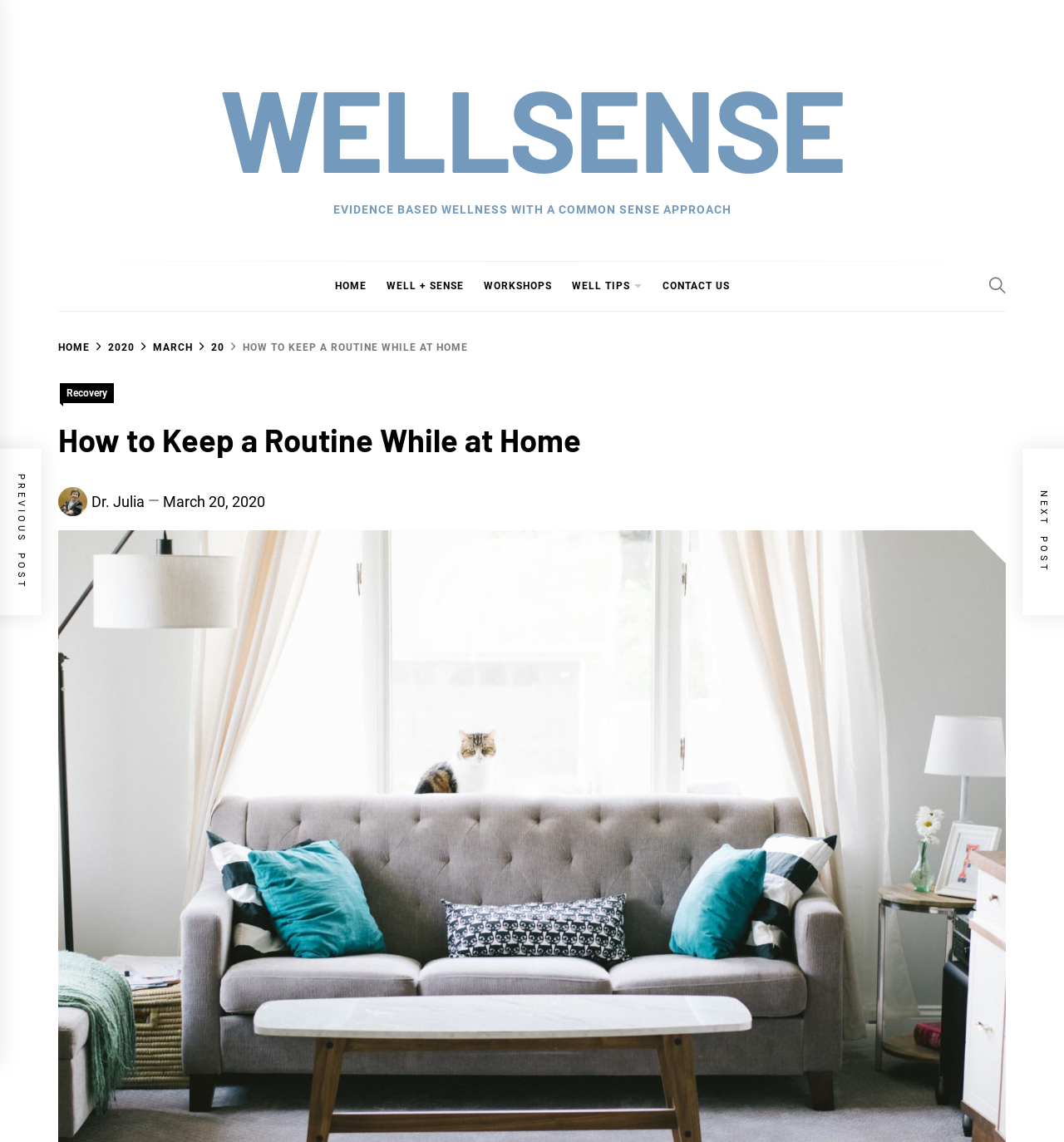What is the headline of the webpage?

How to Keep a Routine While at Home